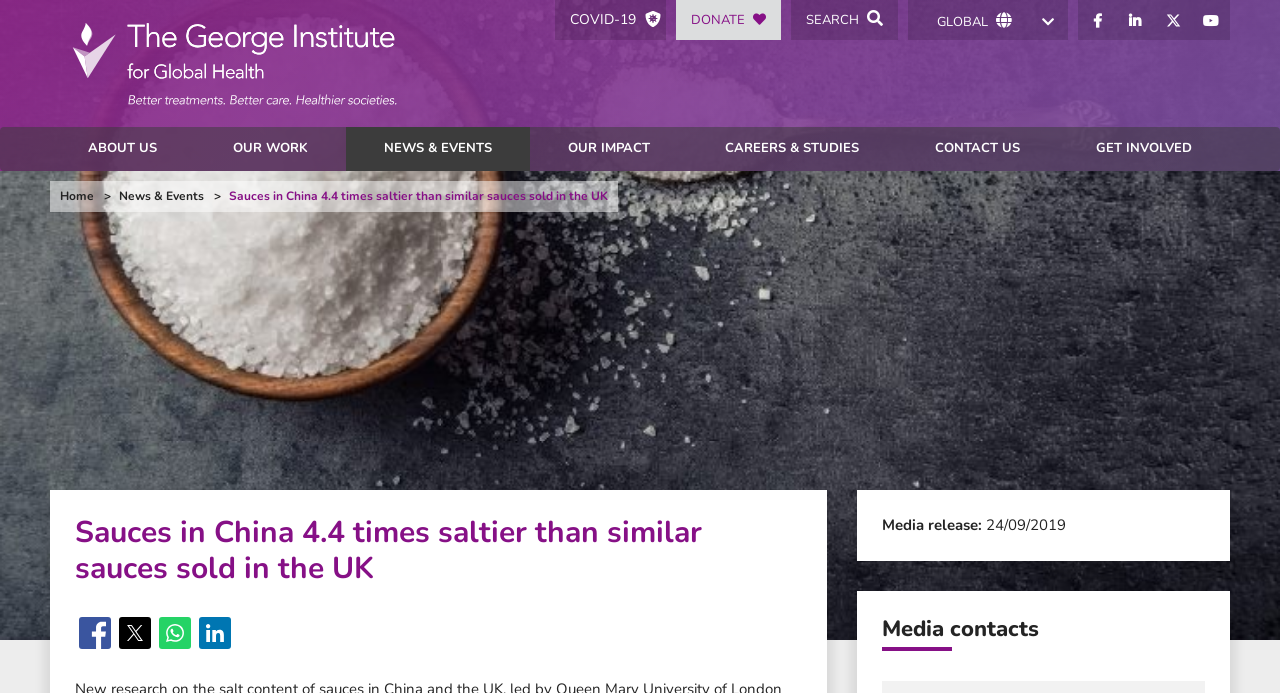How many social media links are there?
Answer the question with as much detail as possible.

I counted the social media links by looking at the 'Social links Global' section, where I found links to Facebook, LinkedIn, Twitter, and YouTube. Therefore, there are 4 social media links.